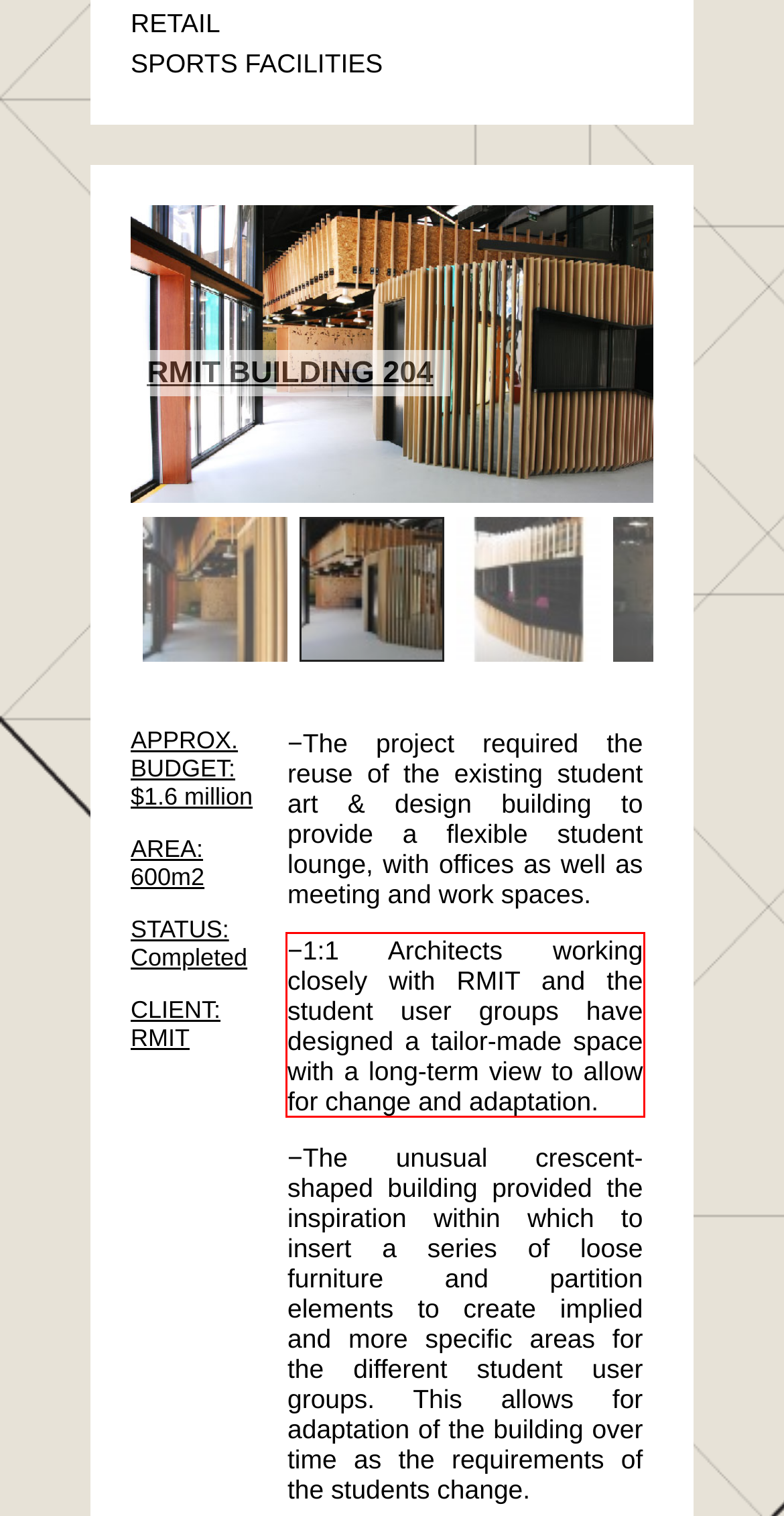Examine the webpage screenshot and use OCR to obtain the text inside the red bounding box.

−1:1 Architects working closely with RMIT and the student user groups have designed a tailor-made space with a long-term view to allow for change and adaptation.